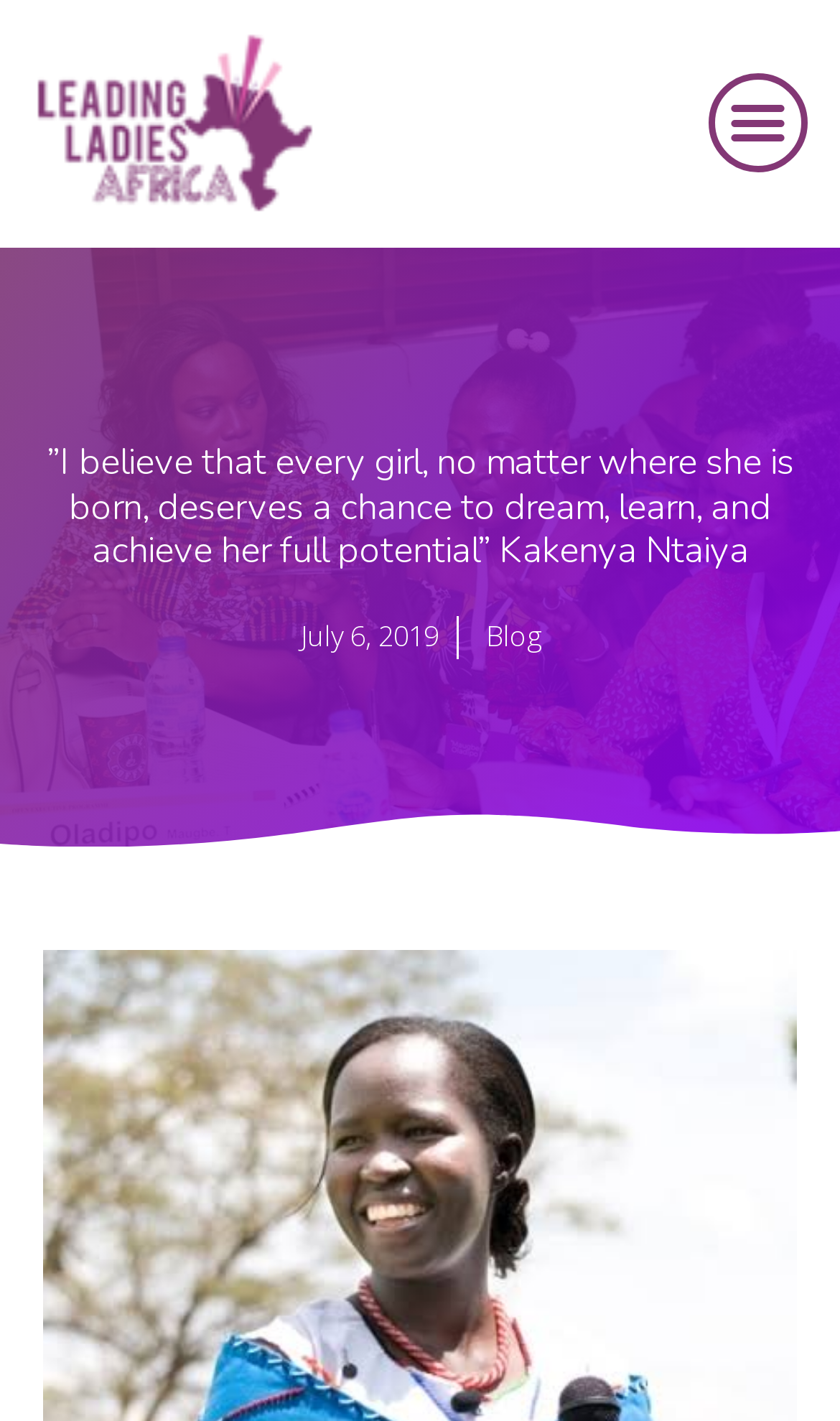Use the details in the image to answer the question thoroughly: 
What is the purpose of the text 'What are you interested in?'?

By analyzing the StaticText element at coordinates [0.099, 0.541, 0.647, 0.576], I found that the text 'What are you interested in?' is likely used to prompt users to select their interests, possibly for the newsletter or other purposes.